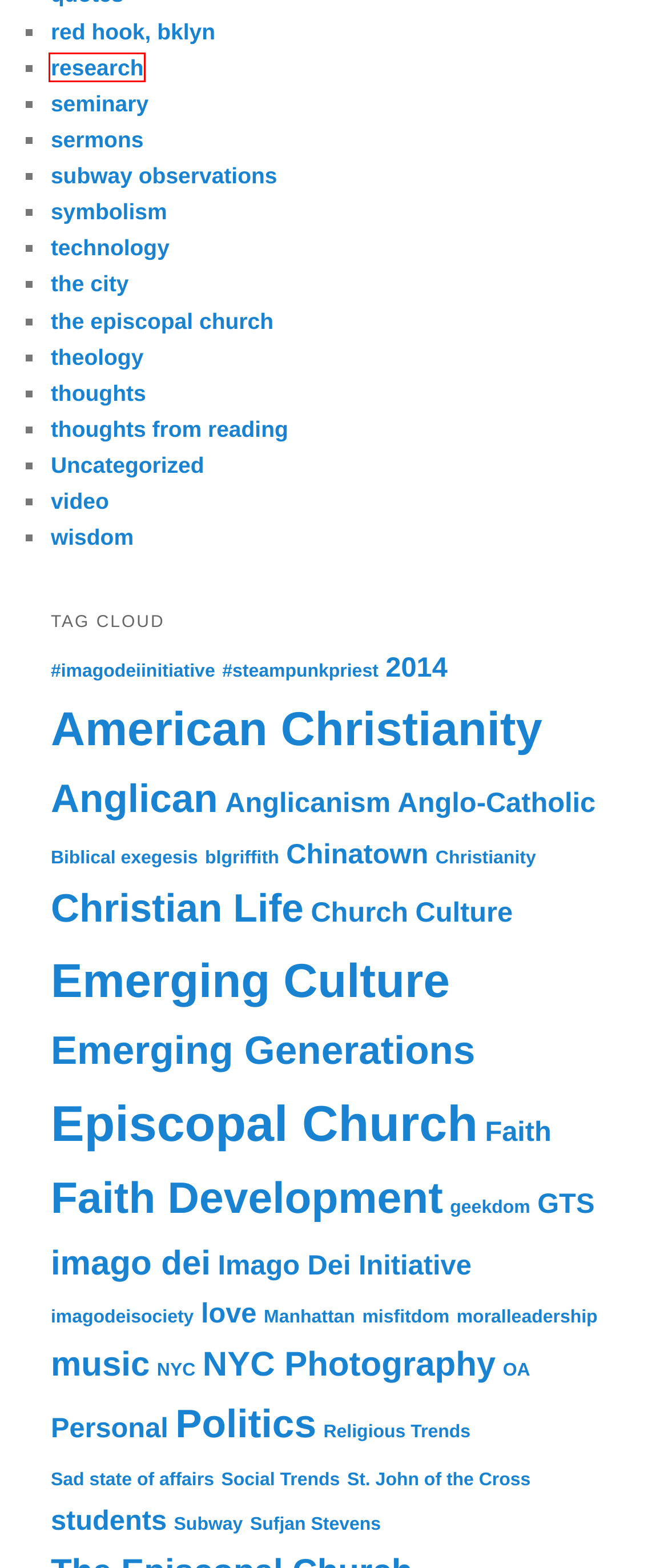Given a webpage screenshot with a red bounding box around a particular element, identify the best description of the new webpage that will appear after clicking on the element inside the red bounding box. Here are the candidates:
A. research | hypersync
B. Anglo-Catholic | hypersync
C. sermons | hypersync
D. Politics | hypersync
E. Faith | hypersync
F. moralleadership | hypersync
G. Culture | hypersync
H. Christianity | hypersync

A